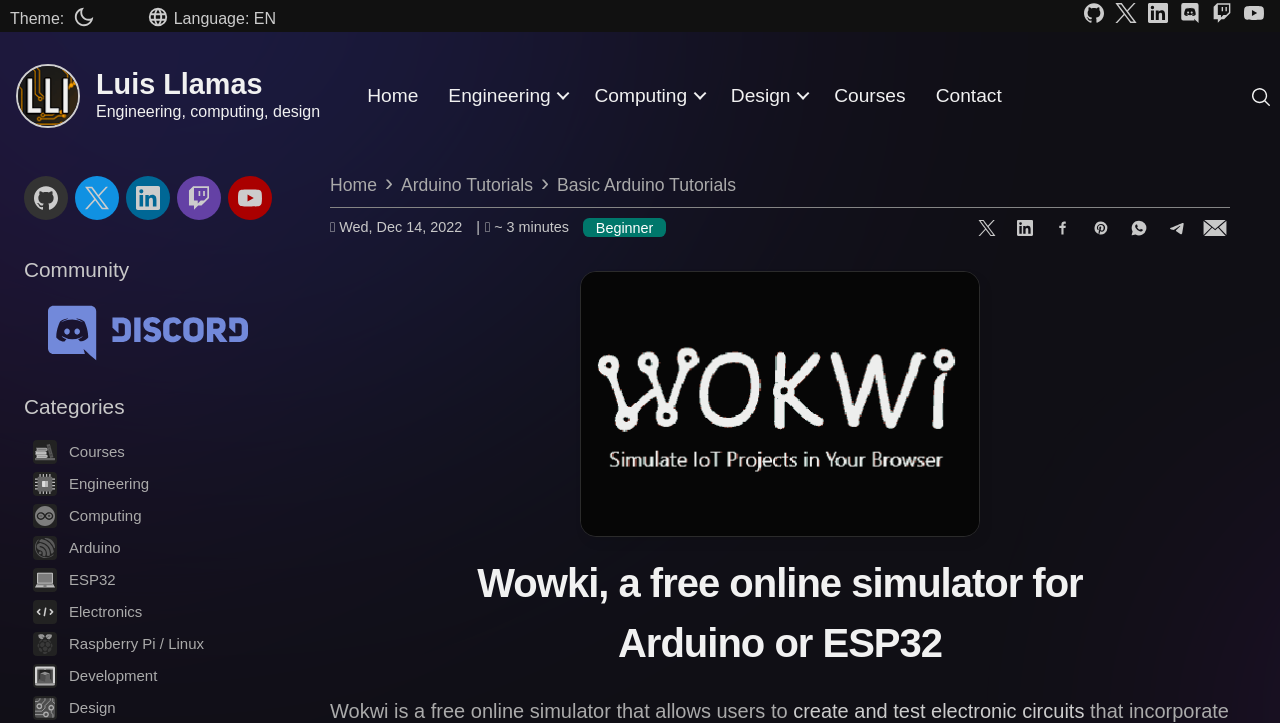What is the language of the website?
Please answer the question with a detailed response using the information from the screenshot.

The language of the website can be inferred from the static text element with the text 'Language: EN' and its bounding box coordinates [0.136, 0.013, 0.216, 0.037].